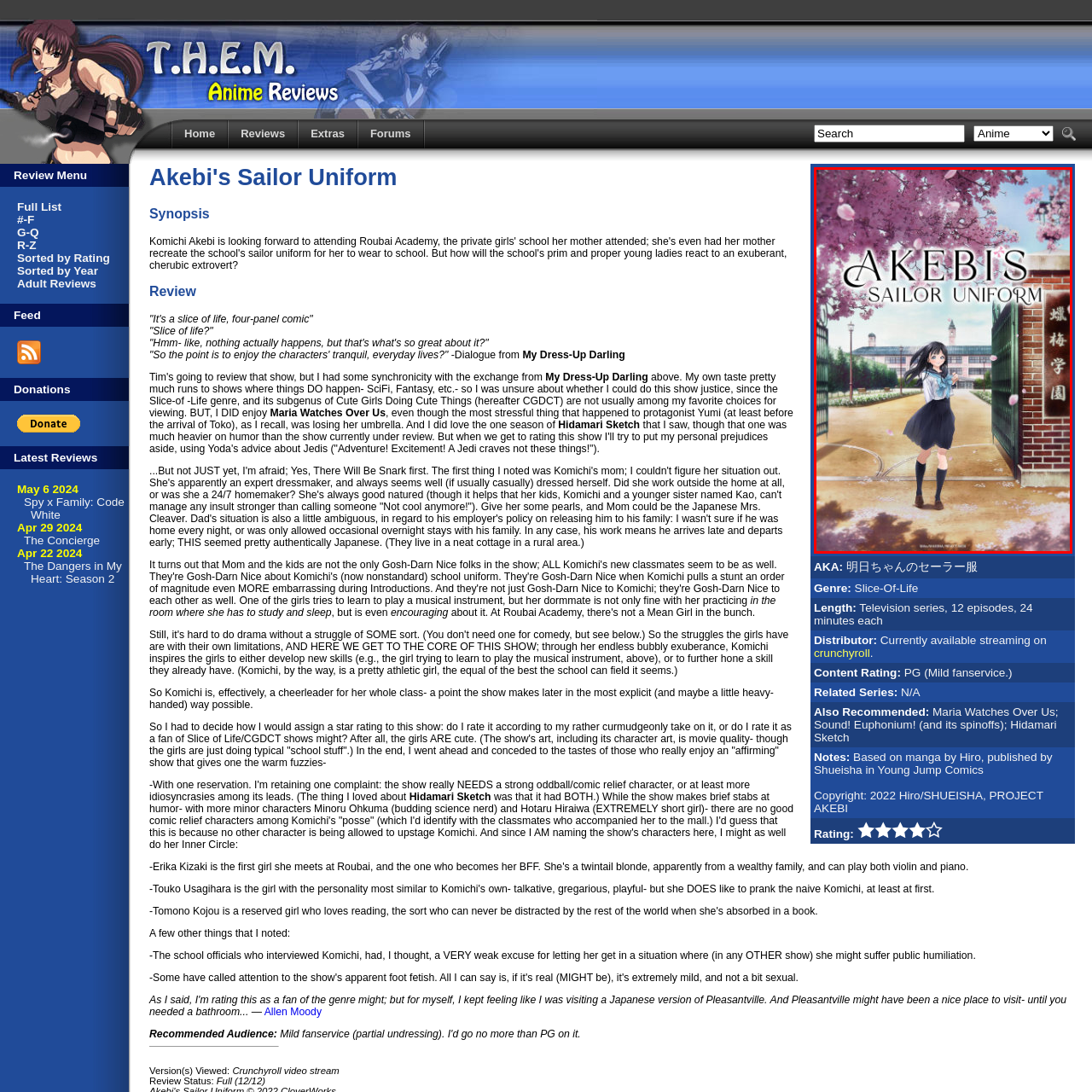Check the image highlighted in red, What is the color of the title?
 Please answer in a single word or phrase.

White